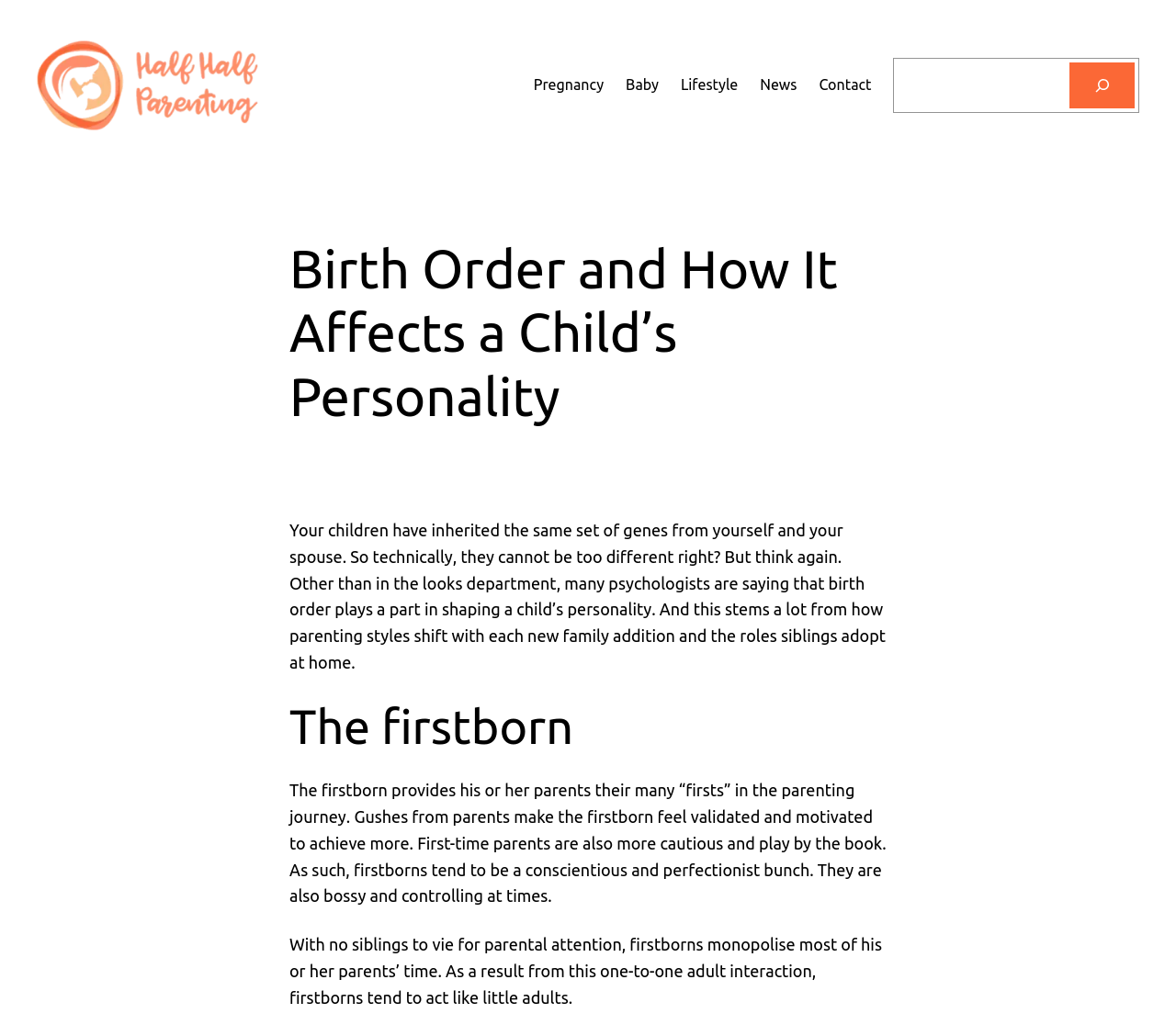Identify the bounding box coordinates for the region of the element that should be clicked to carry out the instruction: "Click the 'The Instagram' link". The bounding box coordinates should be four float numbers between 0 and 1, i.e., [left, top, right, bottom].

None